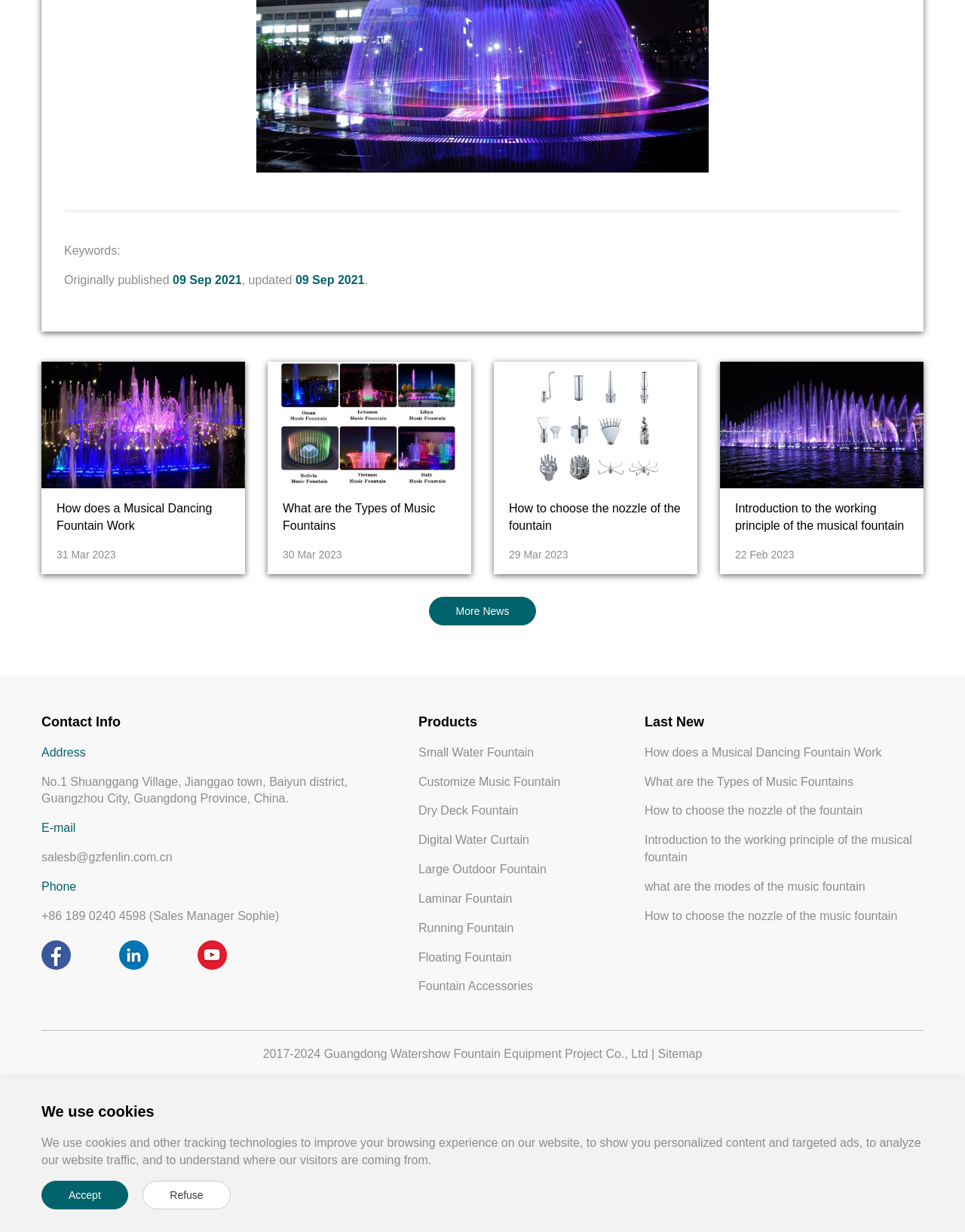What is the latest news about music fountains?
Kindly offer a comprehensive and detailed response to the question.

I found the answer by looking at the 'Last New' section on the webpage, which lists the latest news articles about music fountains, including 'How does a Musical Dancing Fountain Work', 'What are the Types of Music Fountains', and more.